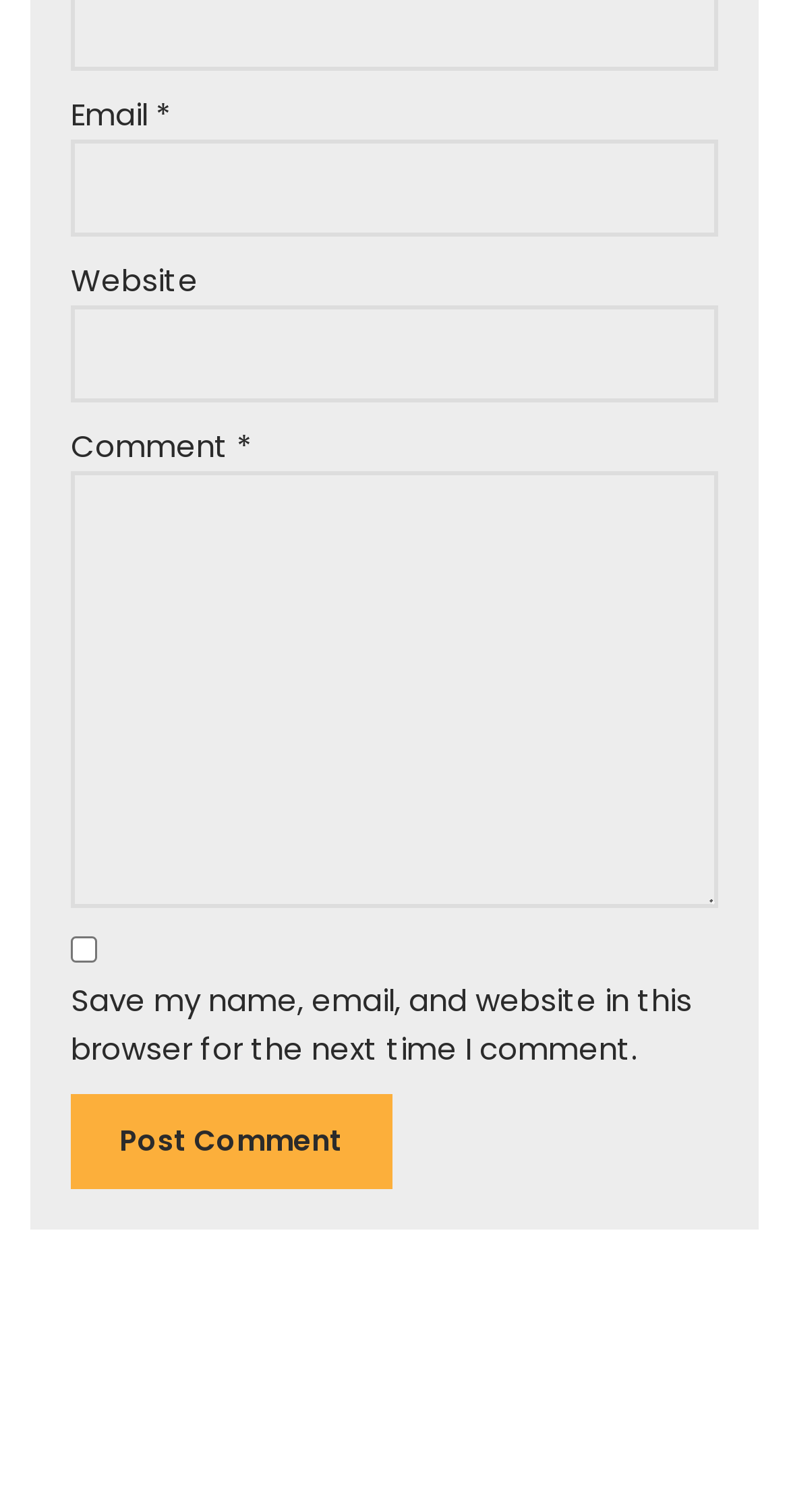How many text fields are there?
Answer the question with just one word or phrase using the image.

3